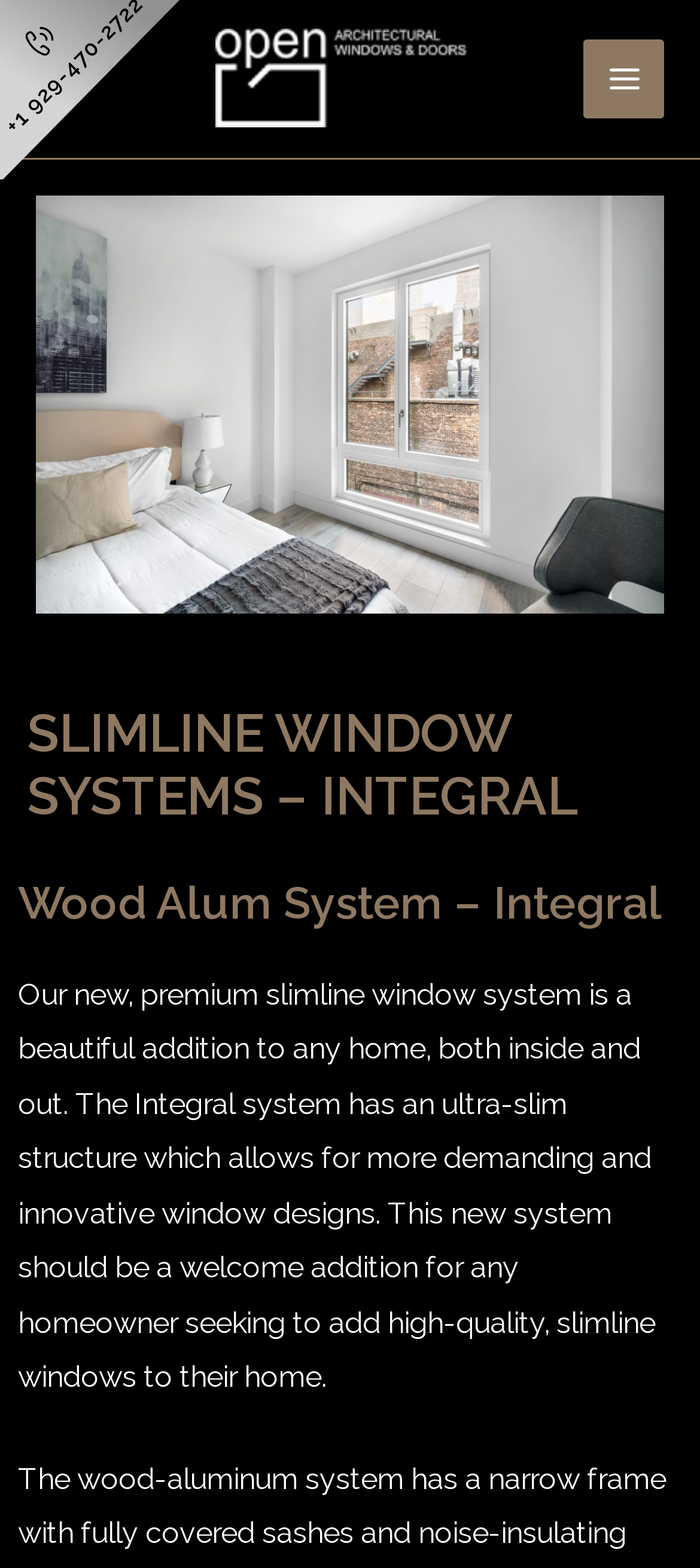Describe the webpage in detail, including text, images, and layout.

The webpage is about OpenAWD's slimline wood windows systems with durable aluminum cladding. At the top left corner, there is a phone number link "+1 929-470-2722" accompanied by a small image. Next to it, there is a link to "OpenAWD" with a larger image below it. 

On the top right corner, there is a "Main Menu" button with an image. Below the top section, there is a large image that spans almost the entire width of the page, with the title "Slimline Window Systems – INTEGRAL" written on it. 

Below the image, there are three headings. The first heading is "SLIMLINE WINDOW SYSTEMS – INTEGRAL", followed by "Wood Alum System – Integral". The third heading is not explicitly stated, but it is followed by a paragraph of text that describes the features and benefits of the Integral system, including its ultra-slim structure and ability to accommodate innovative window designs.